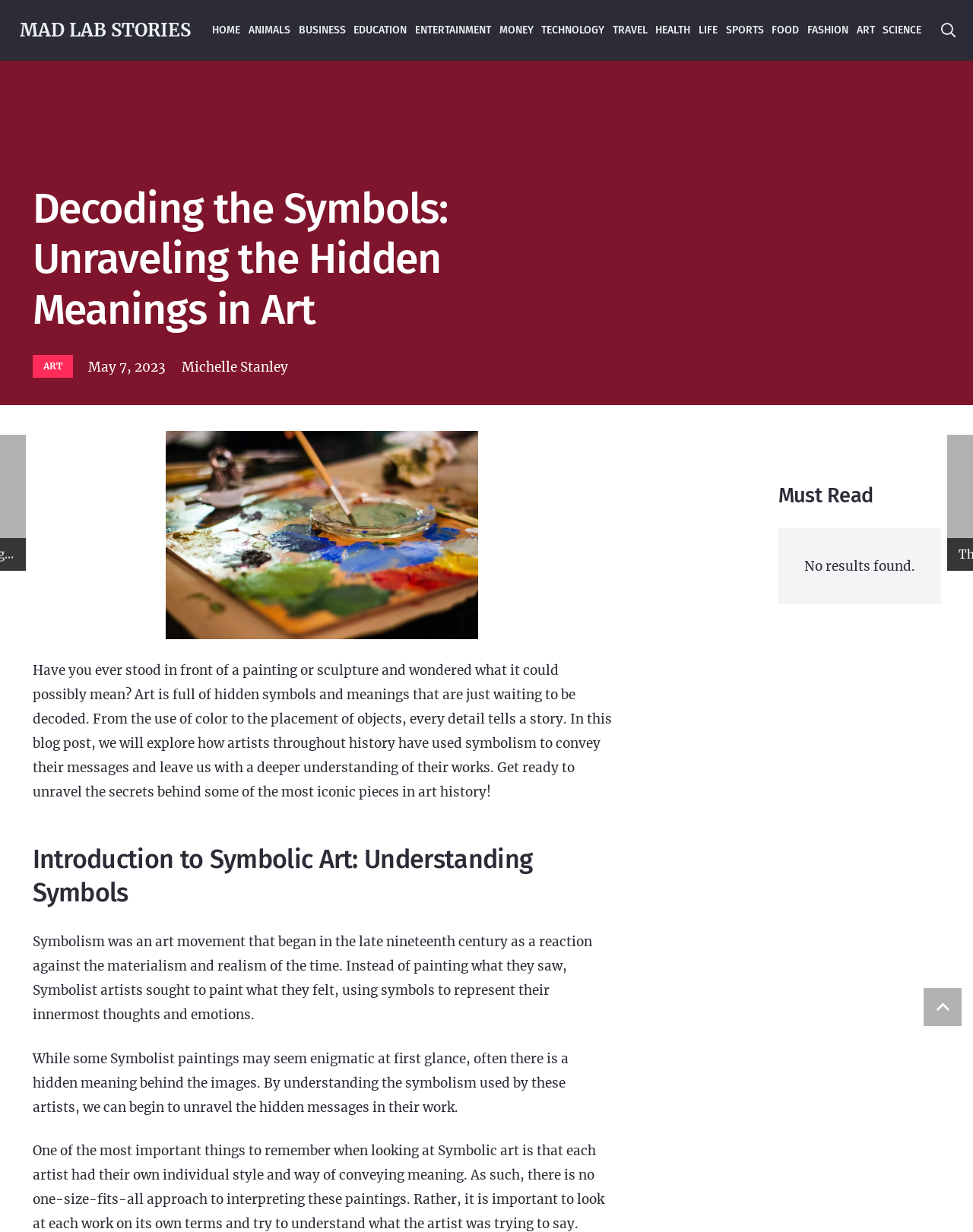Given the element description "LIFE" in the screenshot, predict the bounding box coordinates of that UI element.

[0.714, 0.0, 0.741, 0.049]